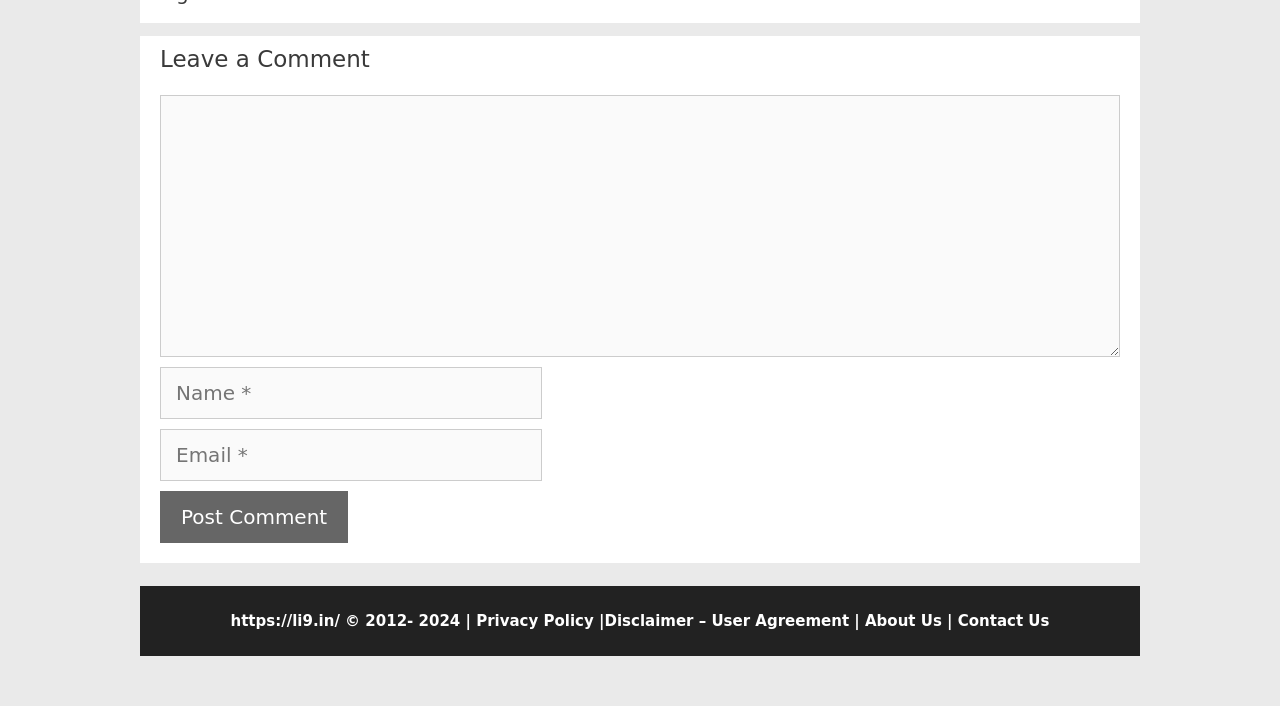Answer the question below in one word or phrase:
What is the button at the bottom of the comment section for?

Post Comment